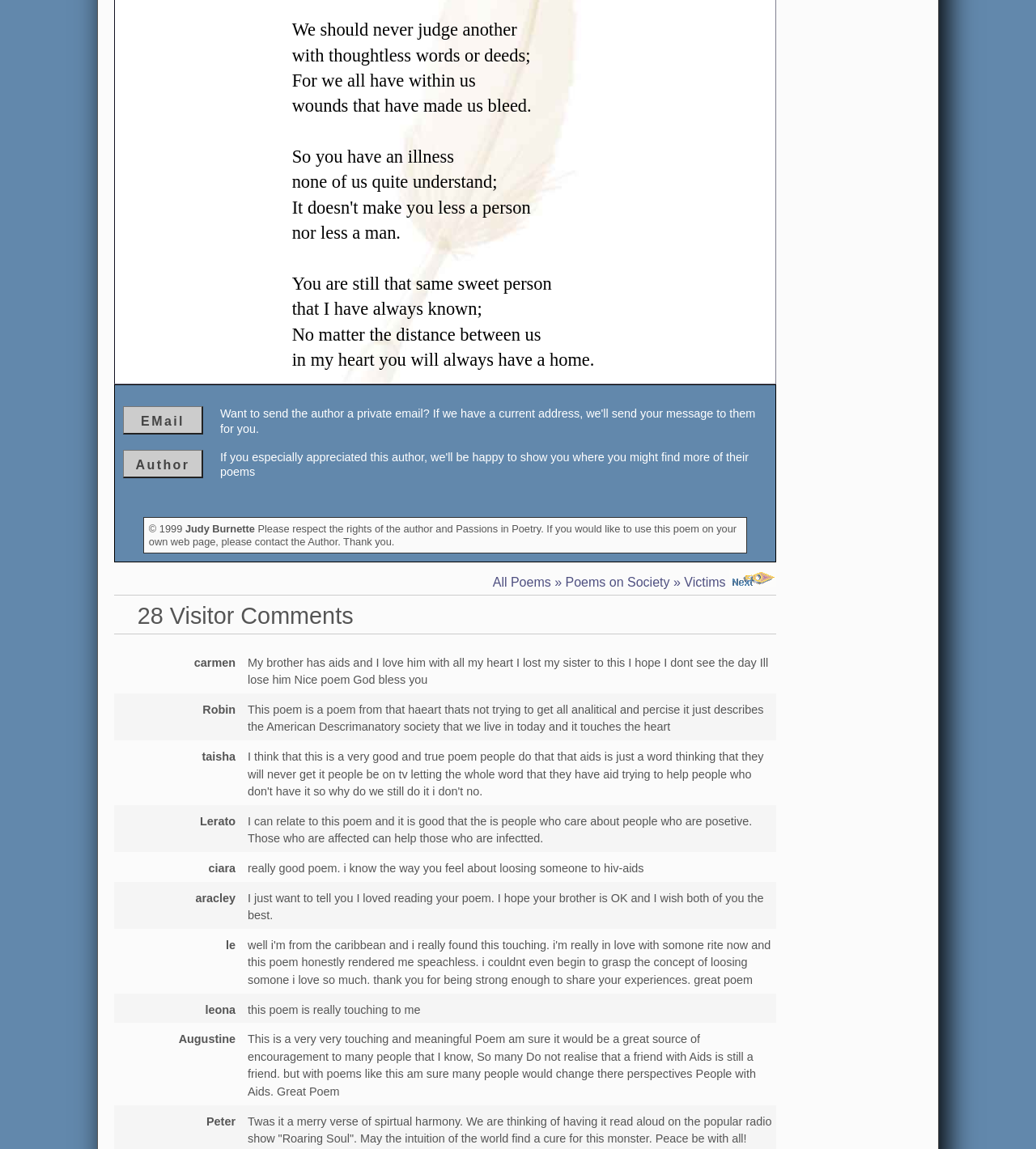Determine the bounding box coordinates for the HTML element described here: "Author".

[0.119, 0.391, 0.196, 0.416]